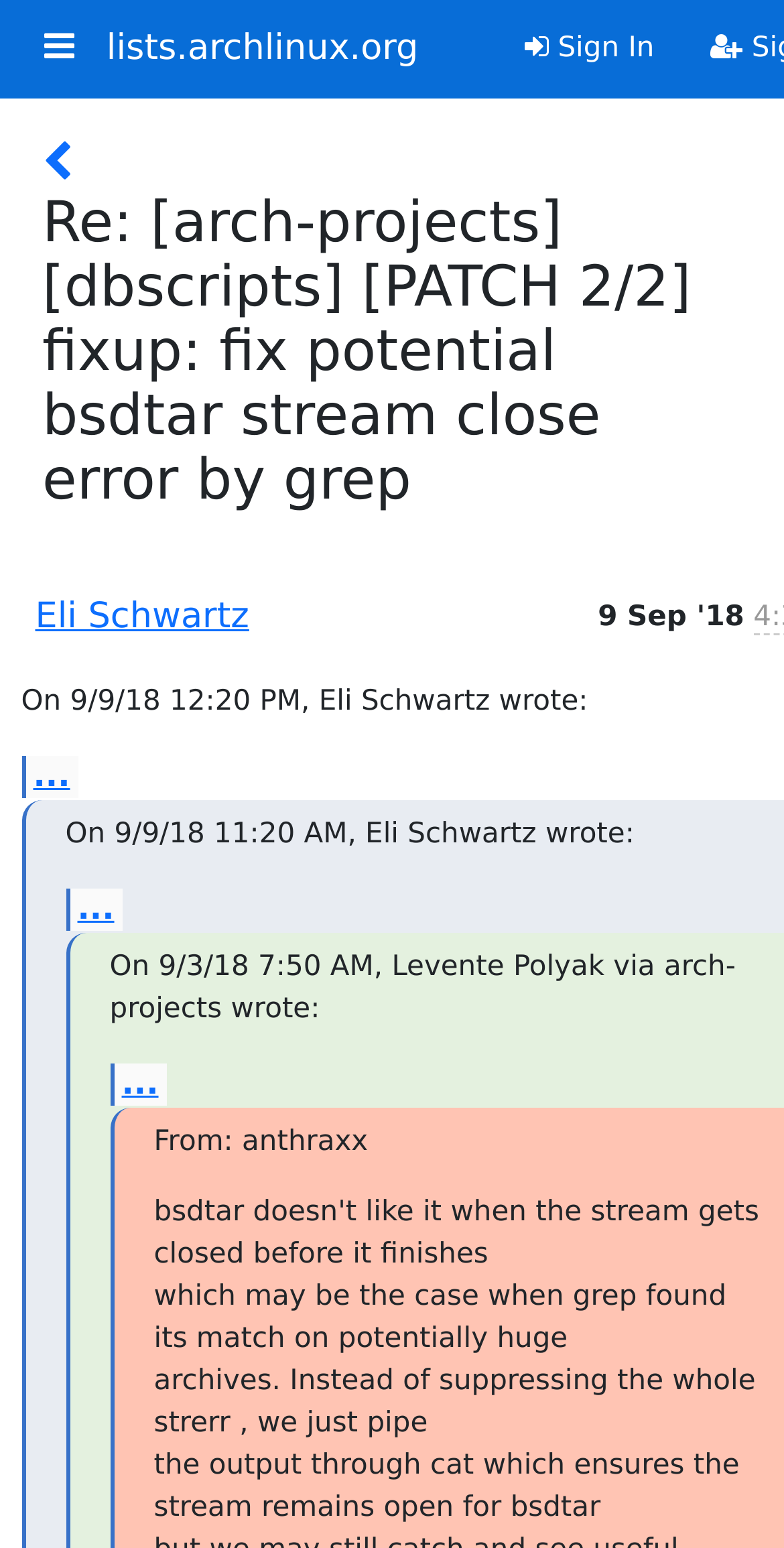Detail the various sections and features present on the webpage.

The webpage appears to be a discussion thread or email conversation on the Arch-projects mailing list. At the top left, there is a button with an icon. Next to it, on the top left, is a link to "lists.archlinux.org". On the top right, there is a "Sign In" button with an icon.

Below the top section, the main content of the webpage begins. The title of the conversation thread, "Re: [arch-projects] [dbscripts] [PATCH 2/2] fixup: fix potential bsdtar stream close error by grep", is displayed prominently. 

Underneath the title, the conversation thread is organized in a hierarchical structure. The first message is from Eli Schwartz, with the text "On 9/9/18 12:20 PM, Eli Schwartz wrote:". There is a "..." link next to it, which likely expands or collapses the message content. 

Below Eli Schwartz's message, there is a response from the same person, with the text "On 9/9/18 11:20 AM, Eli Schwartz wrote:". Again, there is a "..." link next to it. 

Further down, there is another message from Levente Polyak via arch-projects, with the text "On 9/3/18 7:50 AM, Levente Polyak via arch-projects wrote:". Next to it, there is another "..." link. 

Finally, at the bottom, there is a message from "anthraxx", with the text "From: anthraxx".